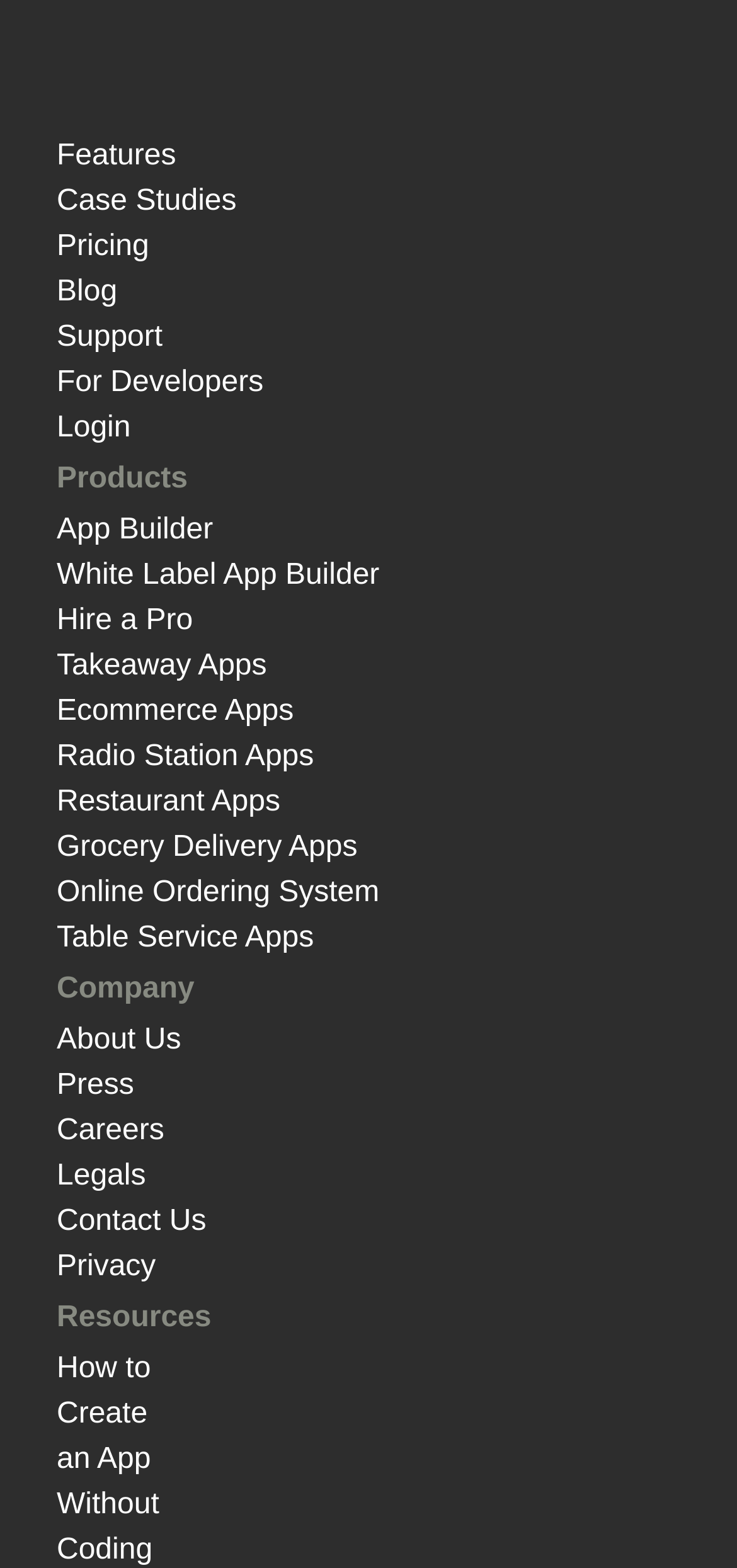Show the bounding box coordinates for the HTML element as described: "White Label App Builder".

[0.077, 0.356, 0.515, 0.377]